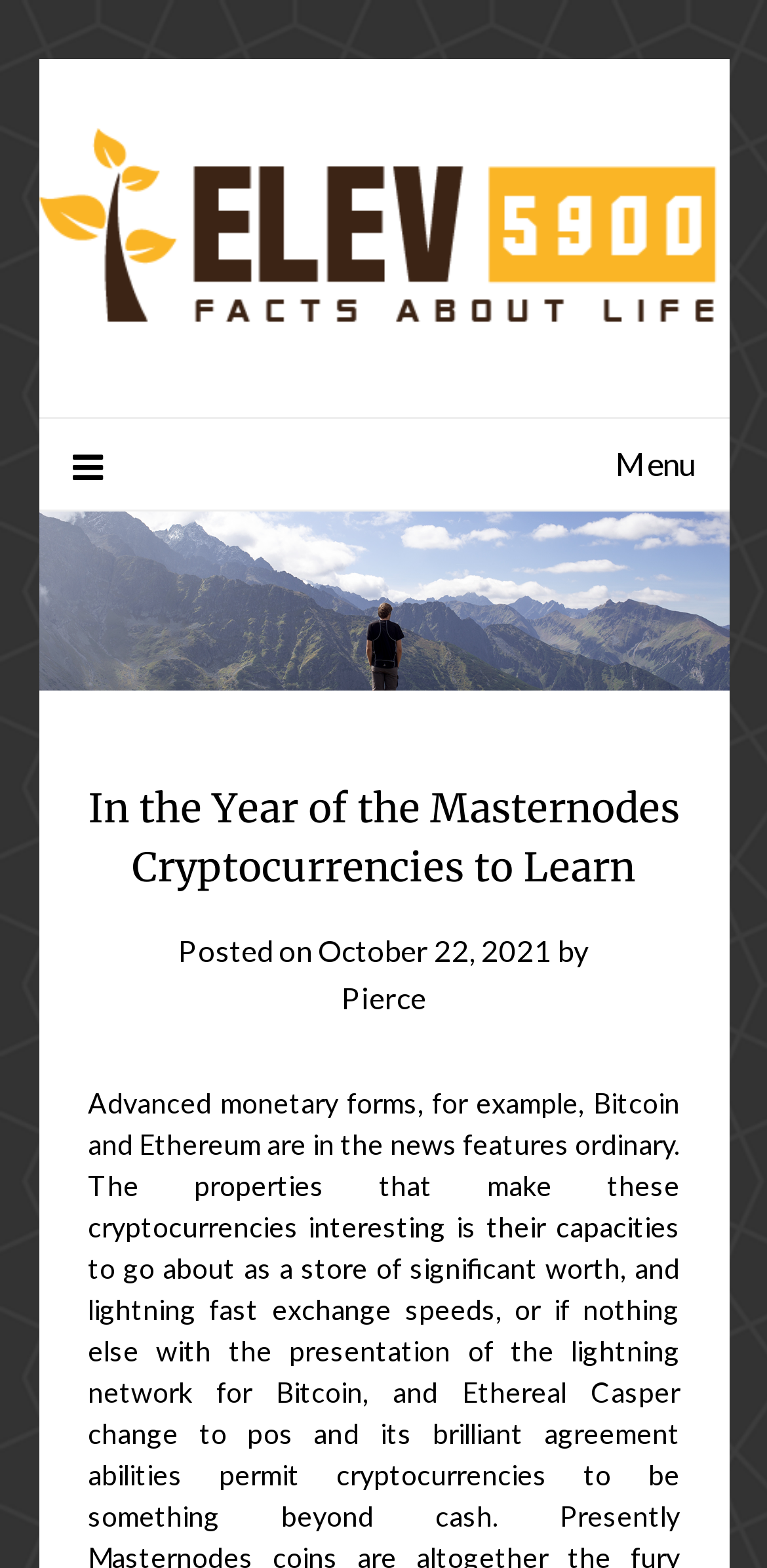Please provide a short answer using a single word or phrase for the question:
Who is the author of the latest article?

Pierce